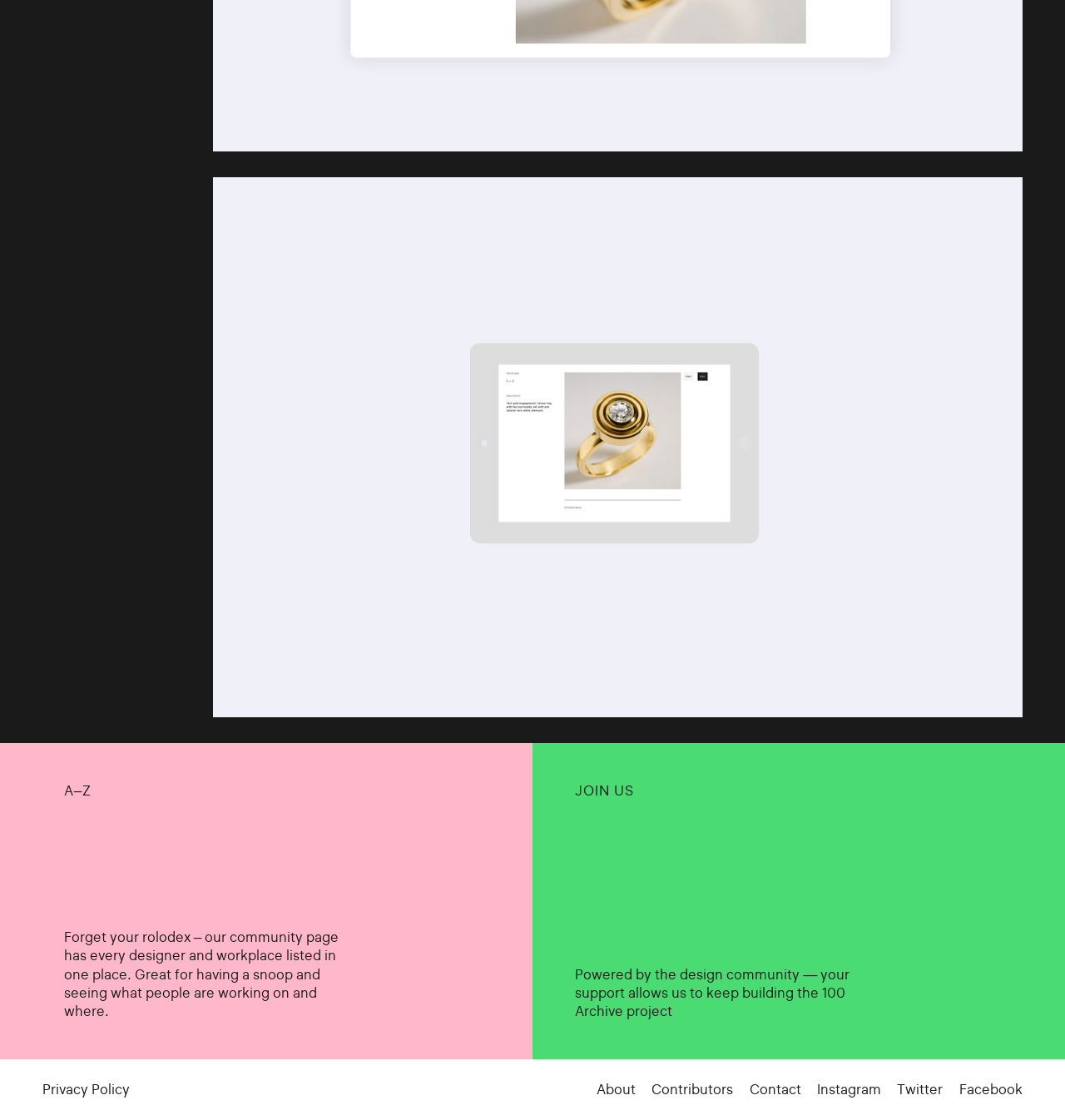What is the name of the project supported by the design community?
Make sure to answer the question with a detailed and comprehensive explanation.

The link 'Powered by the design community — your support allows us to keep building the 100 Archive project' suggests that the design community supports a project called 100 Archive.